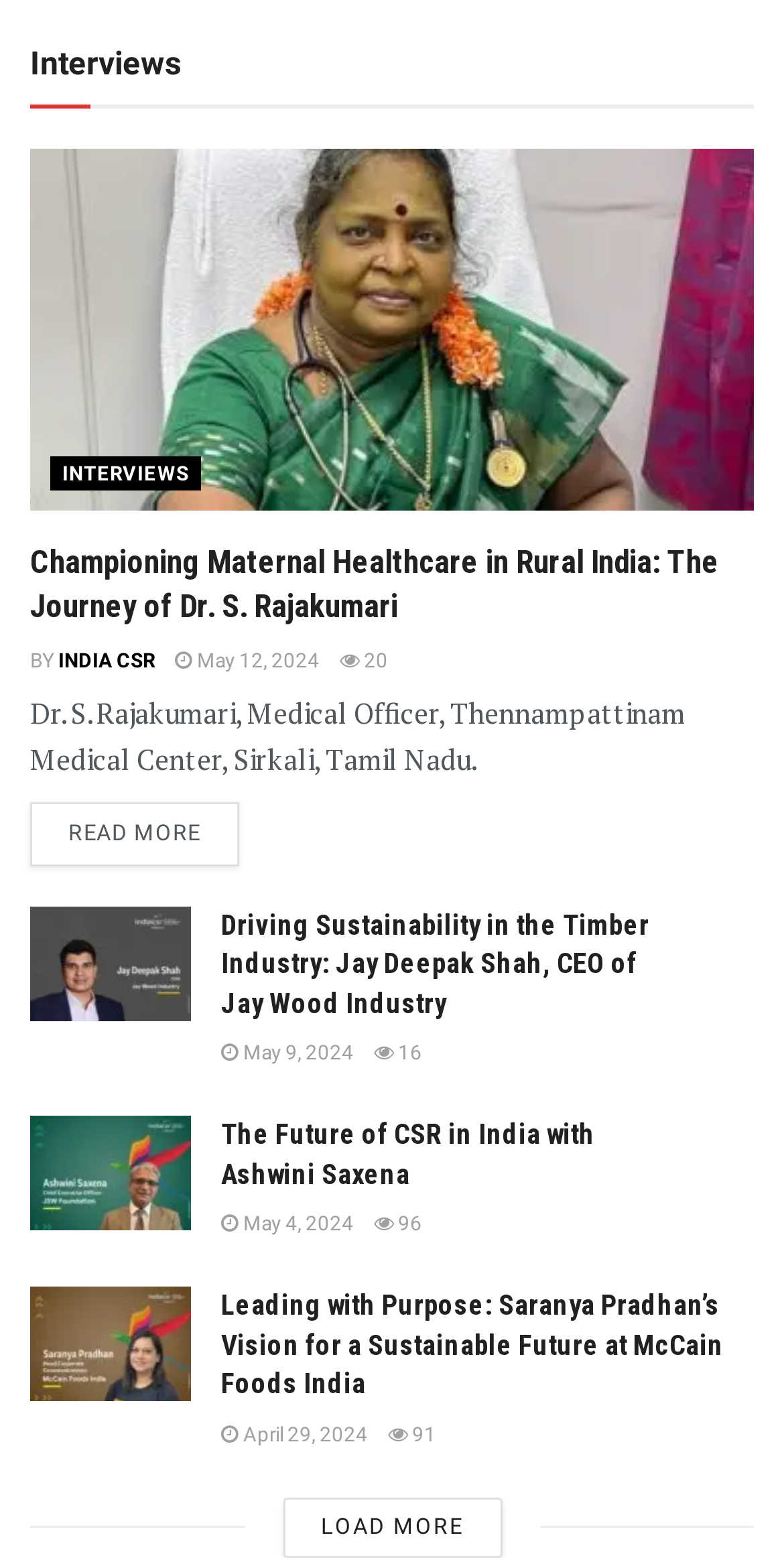Indicate the bounding box coordinates of the element that needs to be clicked to satisfy the following instruction: "Share on Facebook". The coordinates should be four float numbers between 0 and 1, i.e., [left, top, right, bottom].

None